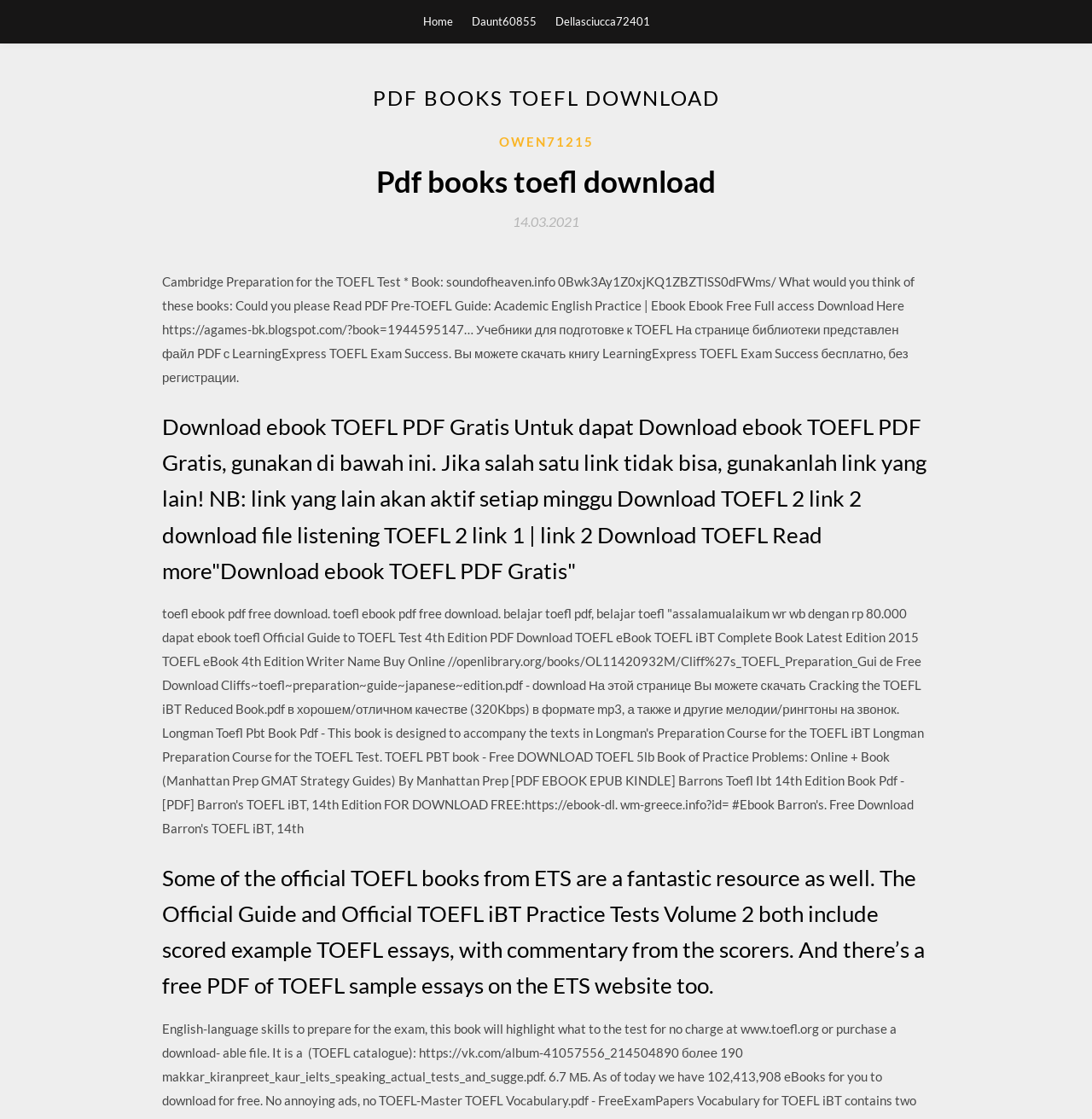What is the name of the TOEFL preparation book?
Based on the visual content, answer with a single word or a brief phrase.

Cambridge Preparation